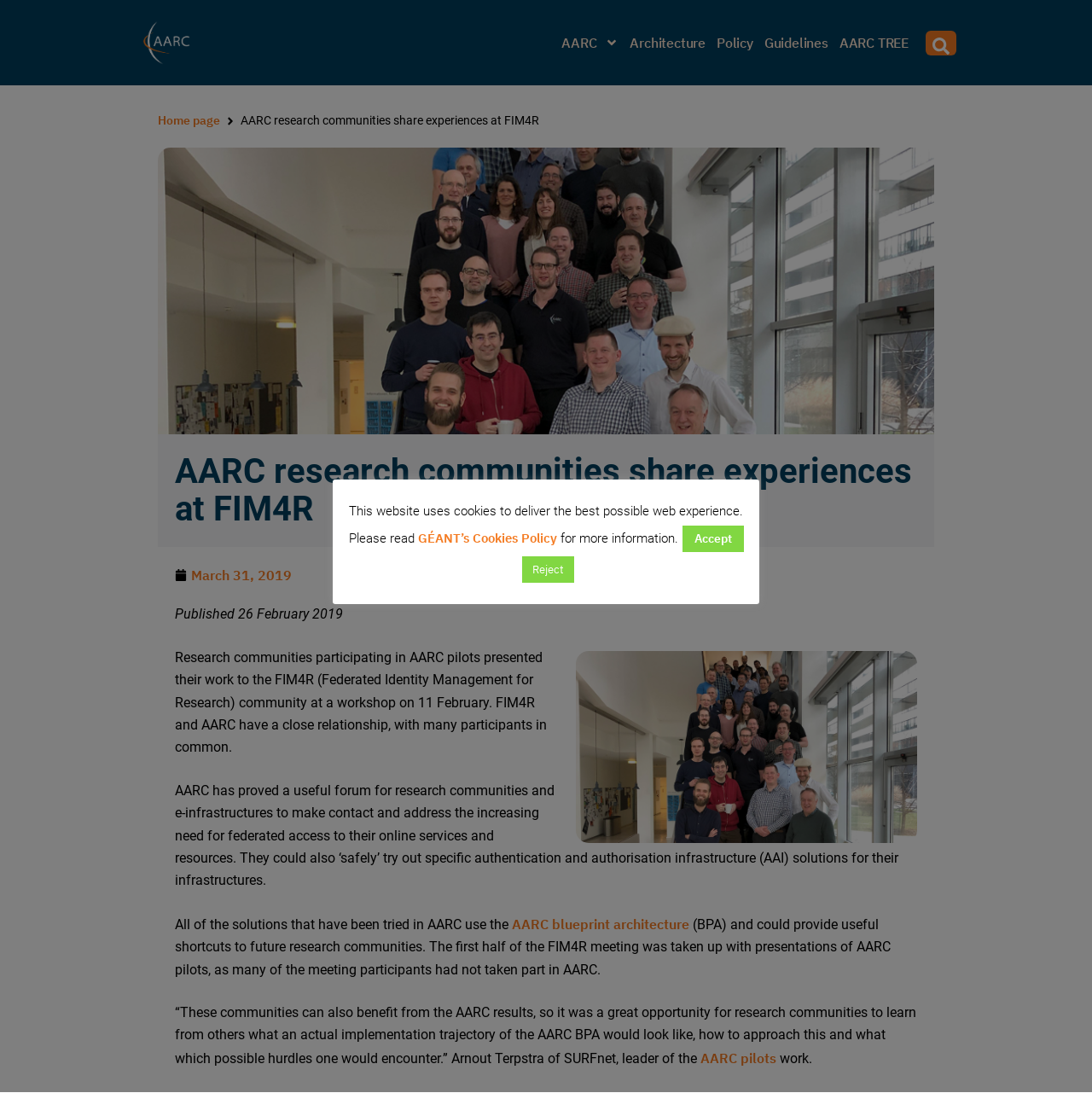For the element described, predict the bounding box coordinates as (top-left x, top-left y, bottom-right x, bottom-right y). All values should be between 0 and 1. Element description: Policy

[0.655, 0.025, 0.691, 0.053]